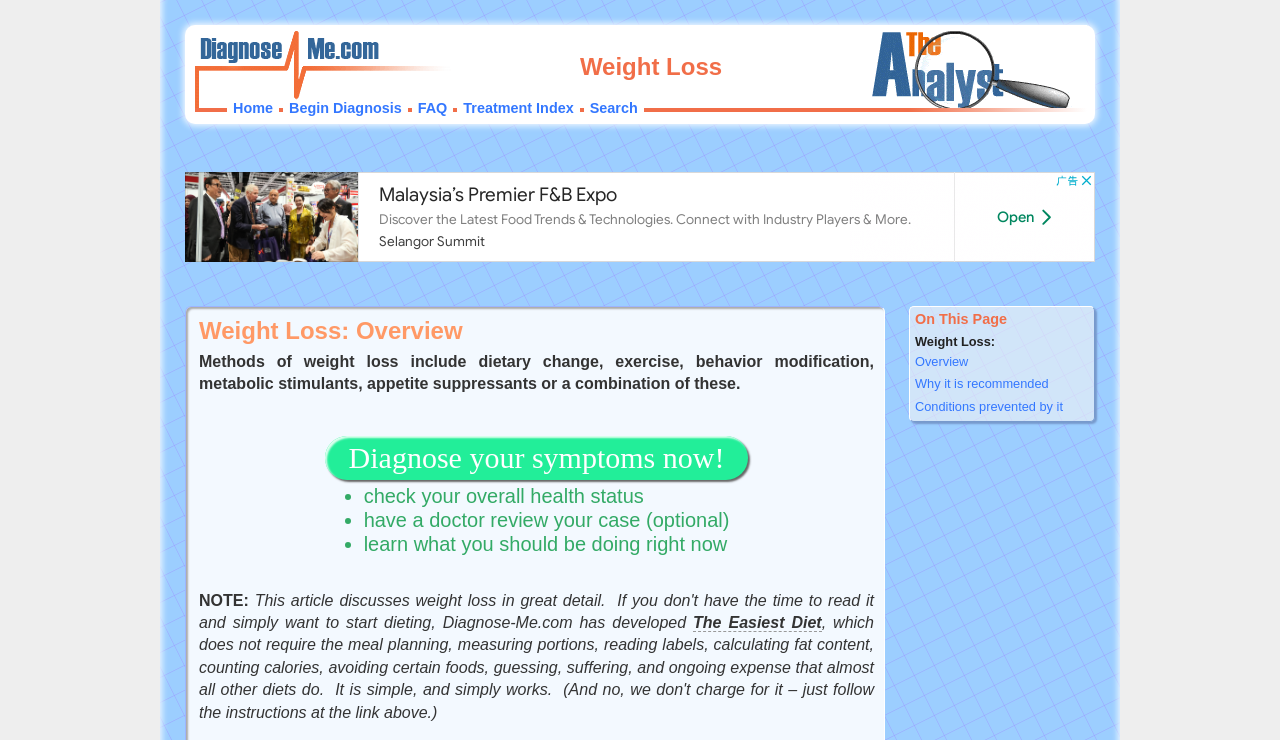Determine the bounding box coordinates for the region that must be clicked to execute the following instruction: "click on Home".

[0.182, 0.135, 0.213, 0.157]